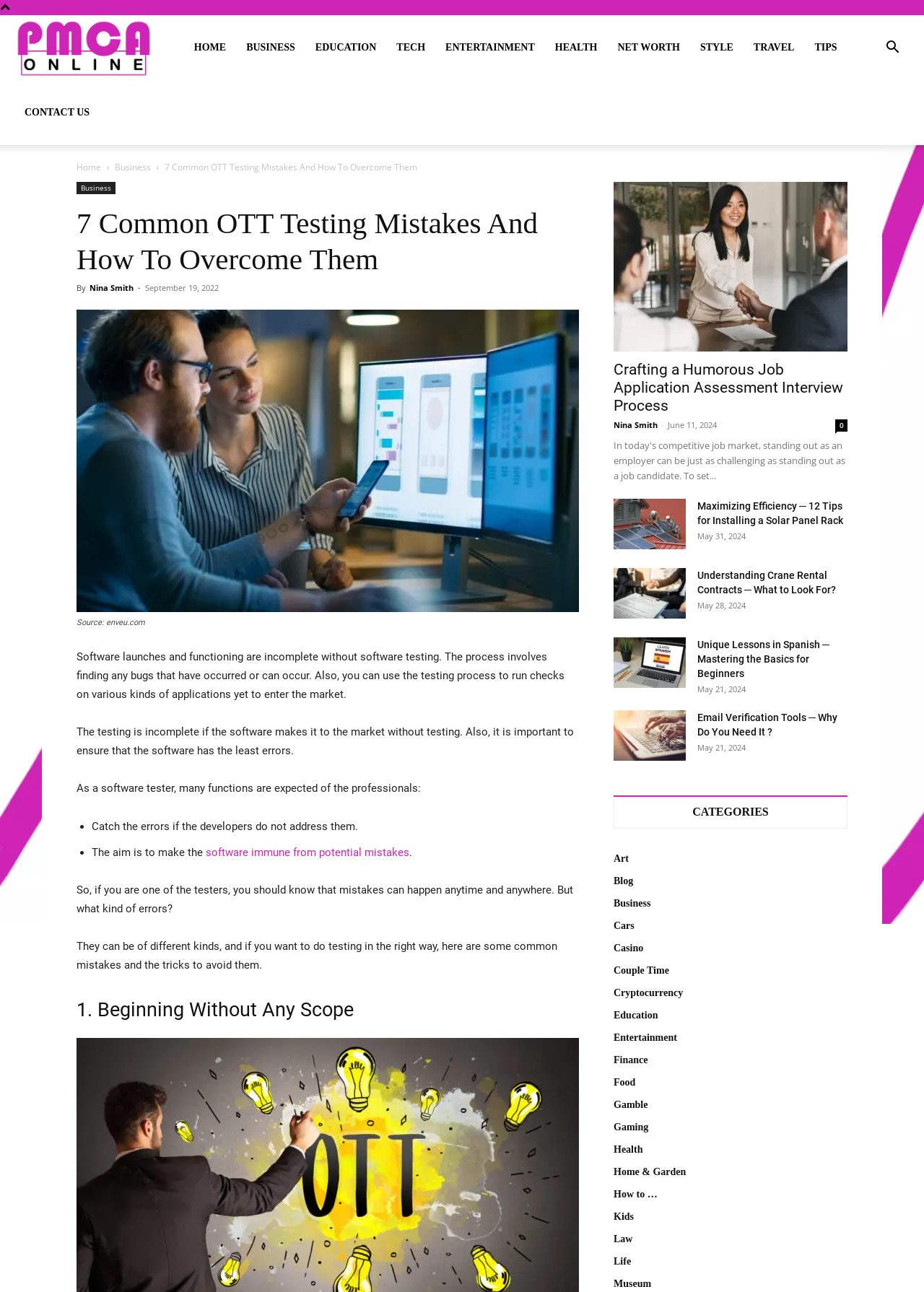Who is the author of the article?
Based on the visual, give a brief answer using one word or a short phrase.

Nina Smith